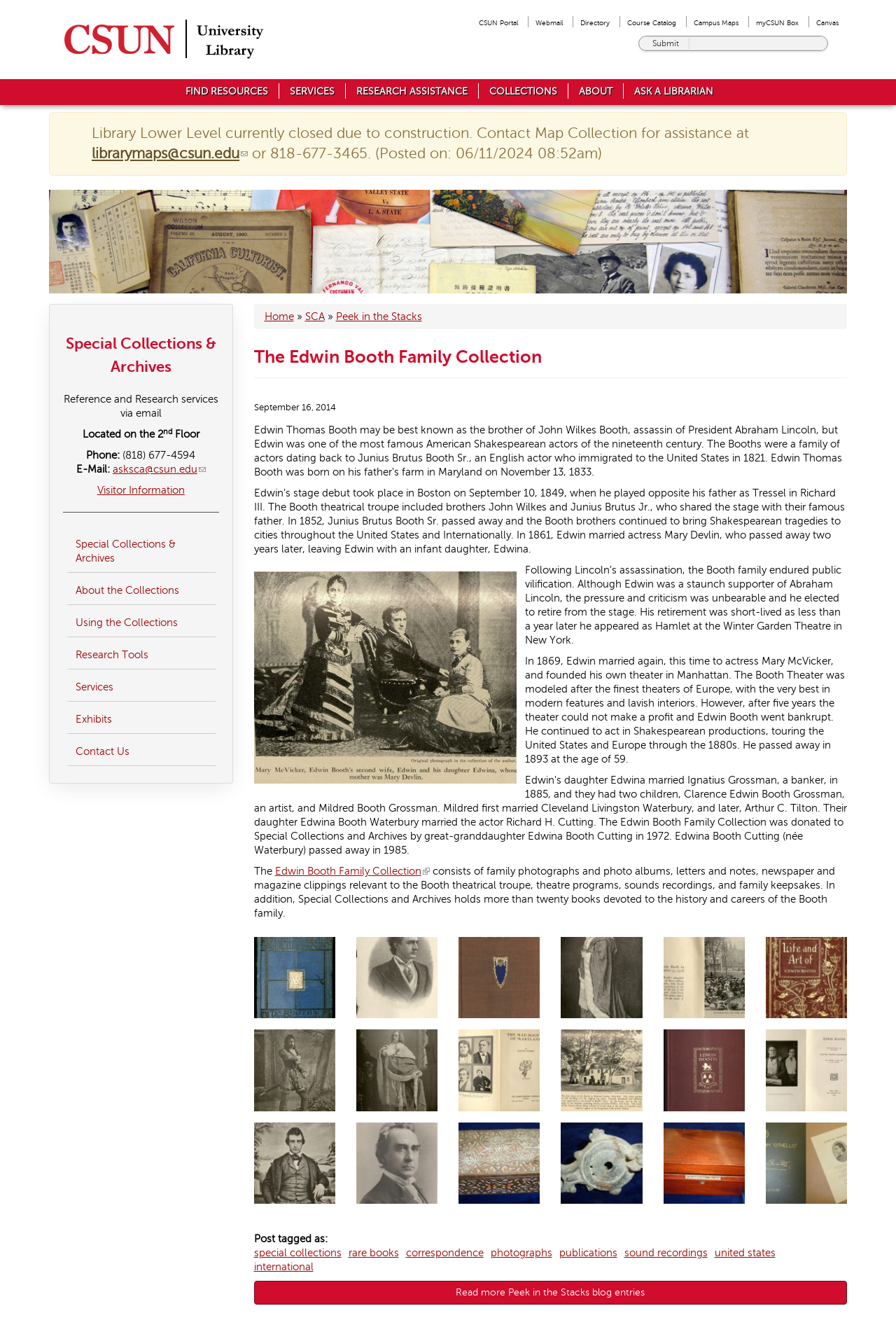Identify the bounding box coordinates for the region to click in order to carry out this instruction: "Contact Map Collection for assistance". Provide the coordinates using four float numbers between 0 and 1, formatted as [left, top, right, bottom].

[0.102, 0.109, 0.277, 0.122]